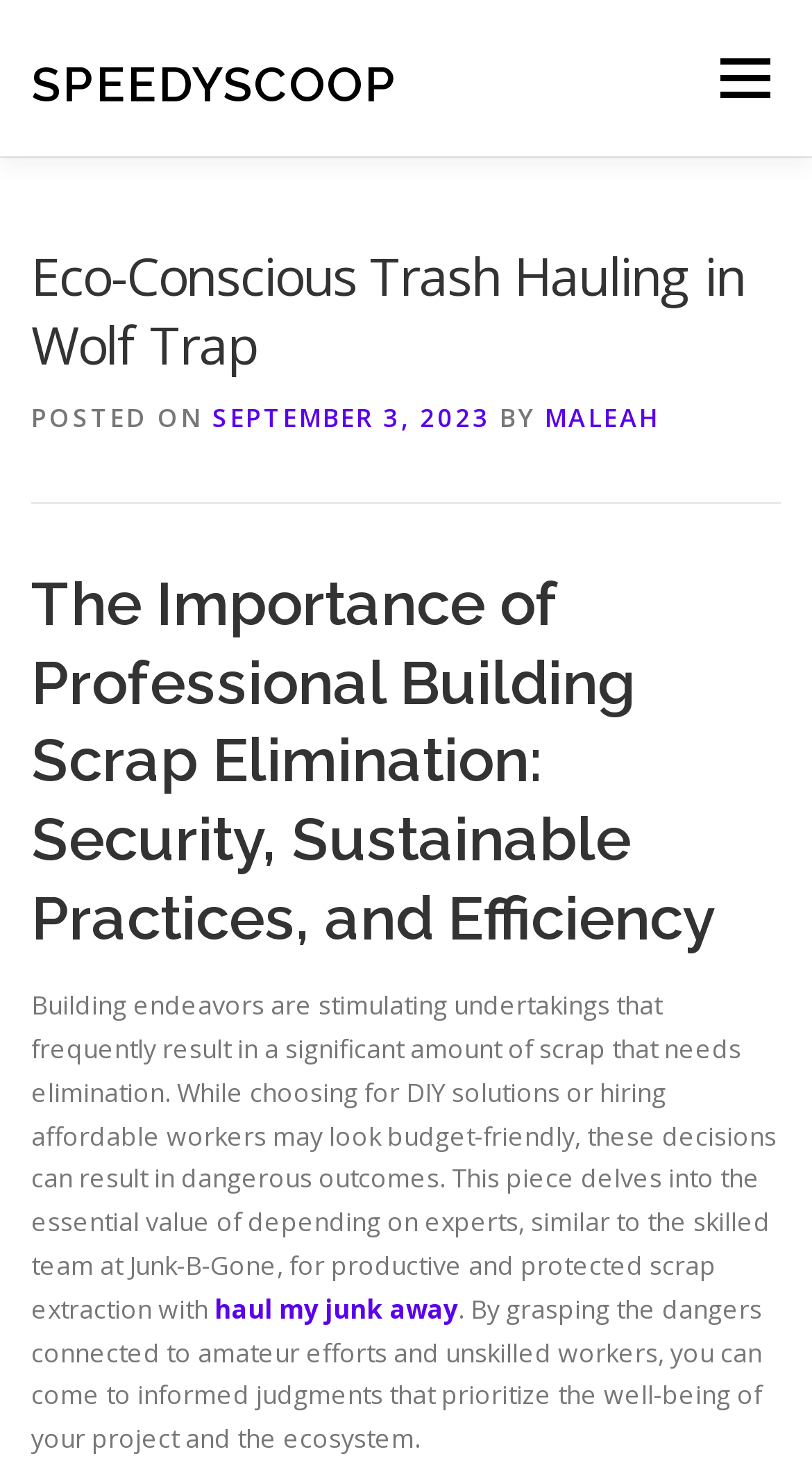What is the name of the company?
Using the image, respond with a single word or phrase.

SpeedyScoop